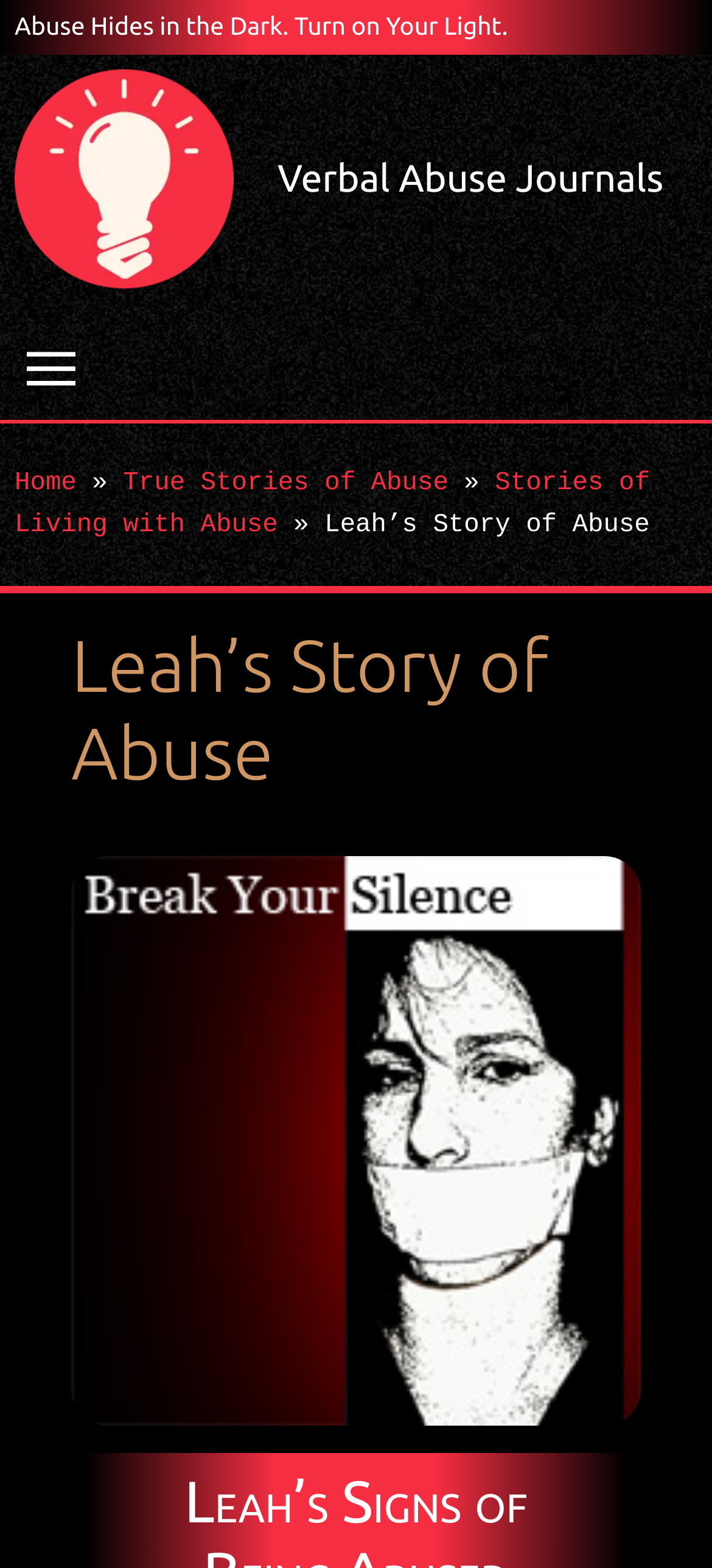Please respond to the question with a concise word or phrase:
What is the topic of the story on this page?

Abuse